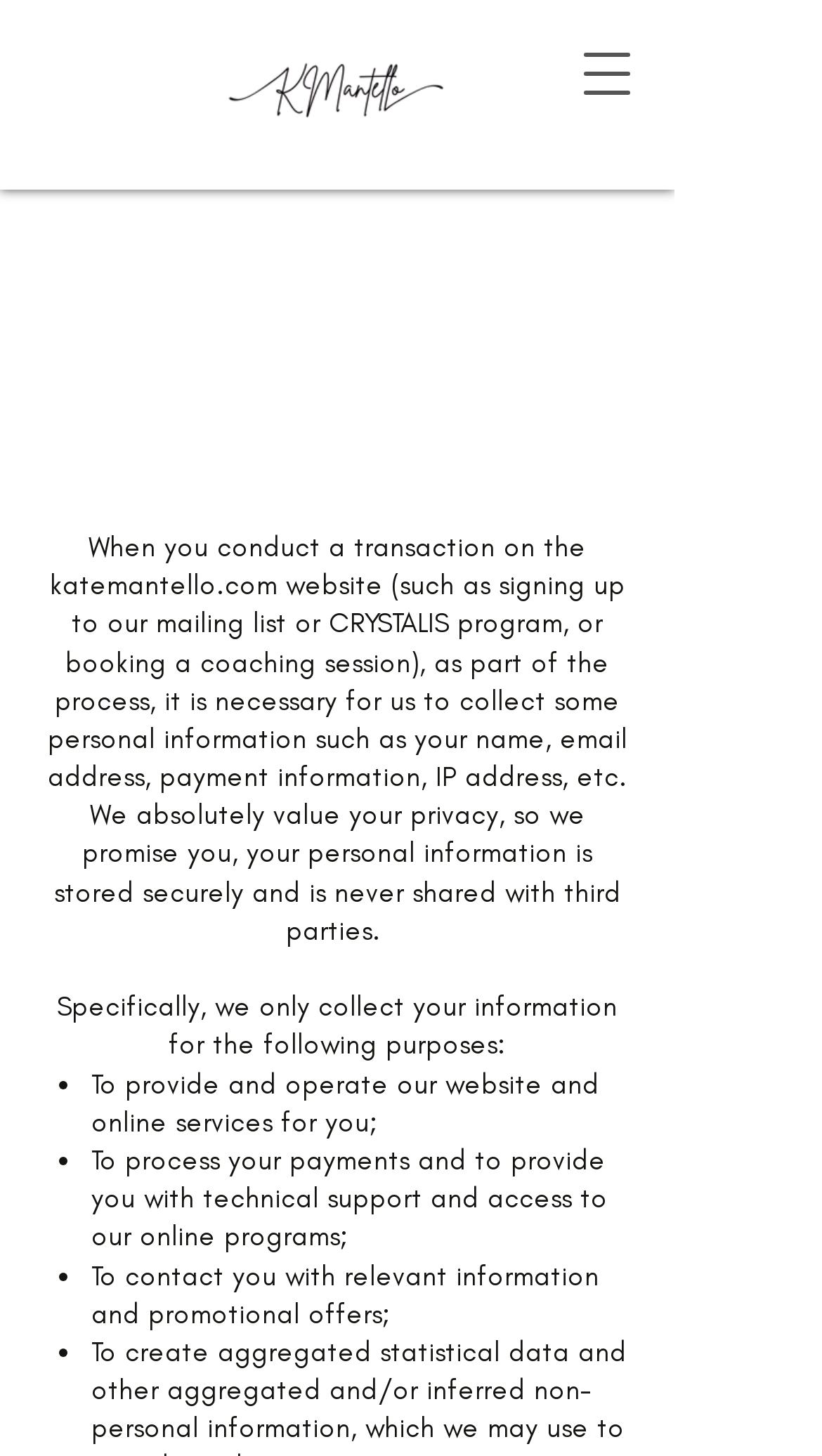Give a concise answer using only one word or phrase for this question:
What is the topmost element on the webpage?

Open navigation menu